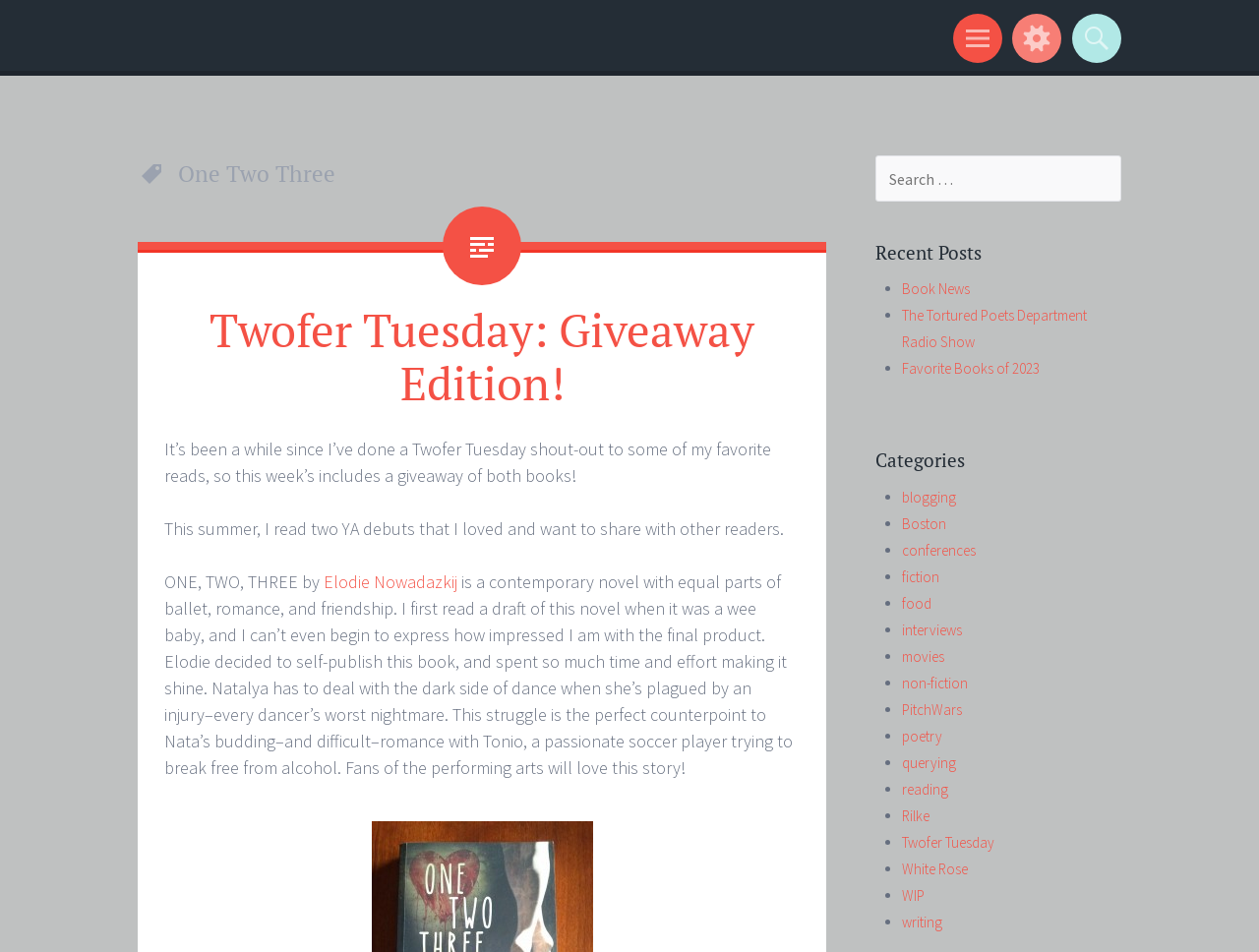Based on the image, please elaborate on the answer to the following question:
How many categories are listed on the webpage?

The categories are listed in the 'Categories' section, which contains a list of 15 items, each preceded by a bullet point. These items are 'blogging', 'Boston', 'conferences', 'fiction', 'food', 'interviews', 'movies', 'non-fiction', 'PitchWars', 'poetry', 'querying', 'reading', 'Rilke', 'Twofer Tuesday', and 'WIP'.